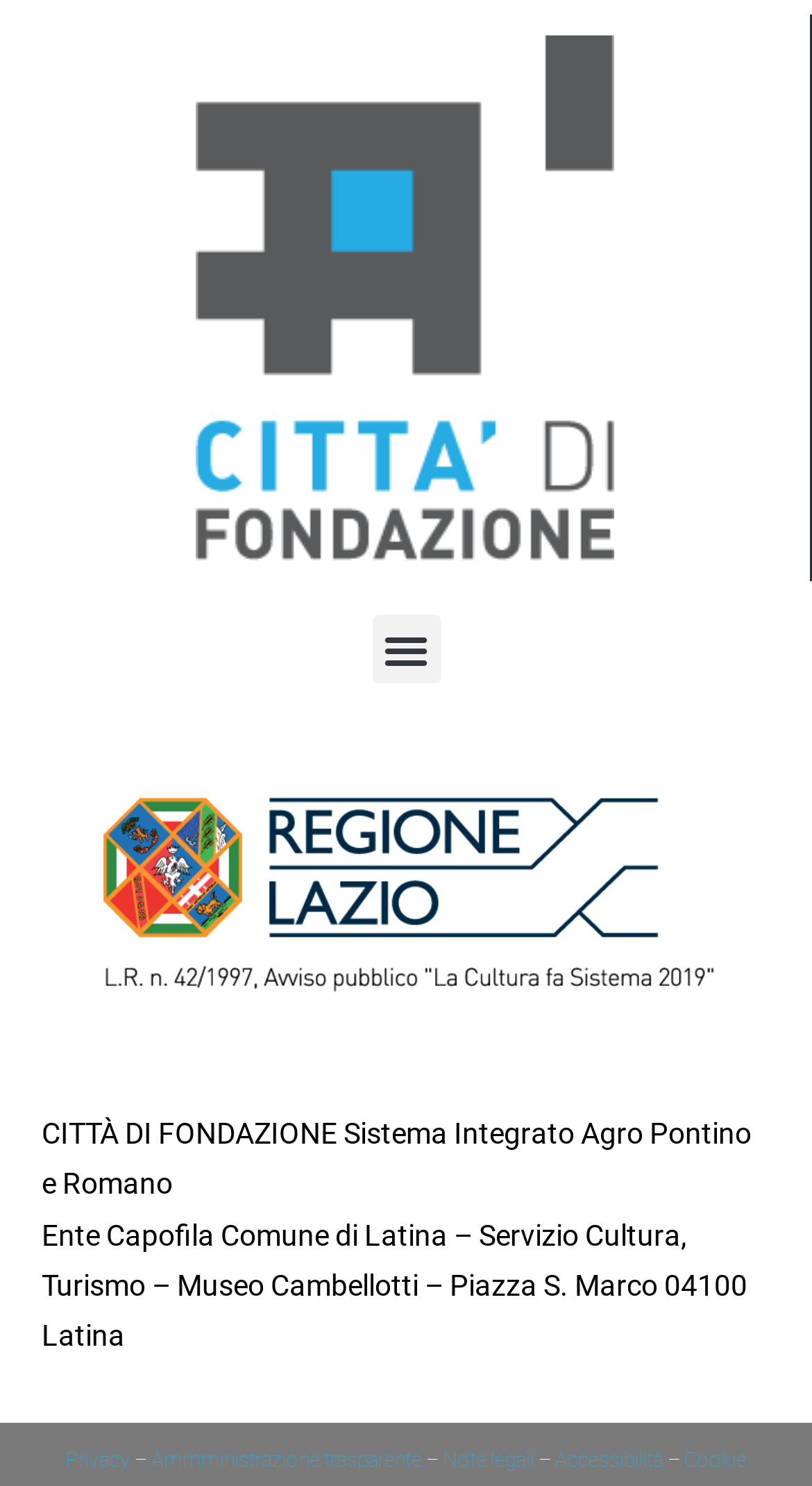Refer to the image and answer the question with as much detail as possible: Is the menu button expanded?

The button element with the text 'Menu di commutazione' has an attribute 'expanded' set to 'False', indicating that the menu button is not expanded.